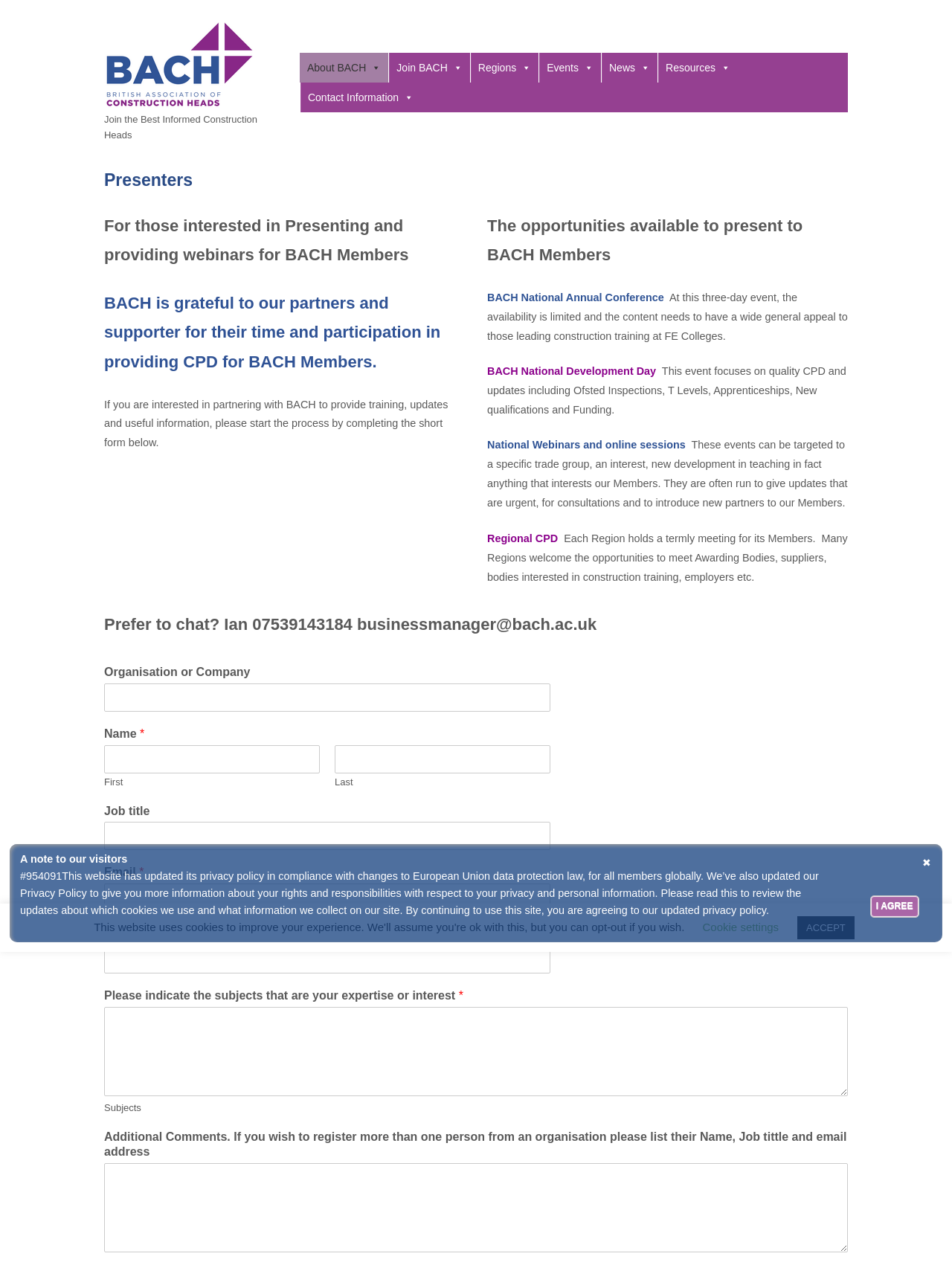Highlight the bounding box coordinates of the element you need to click to perform the following instruction: "Click the I AGREE button."

[0.914, 0.708, 0.965, 0.726]